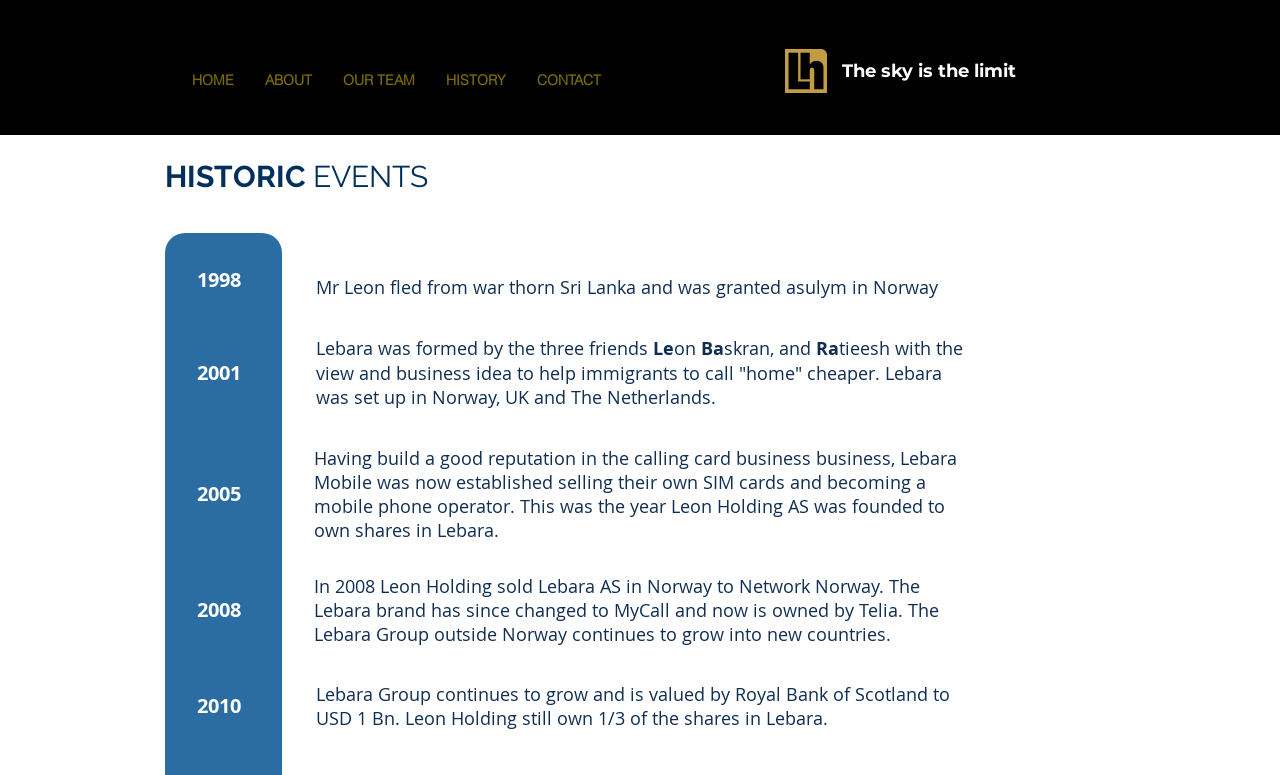Give a concise answer using one word or a phrase to the following question:
What is the valuation of Lebara Group in 2010?

USD 1 Bn